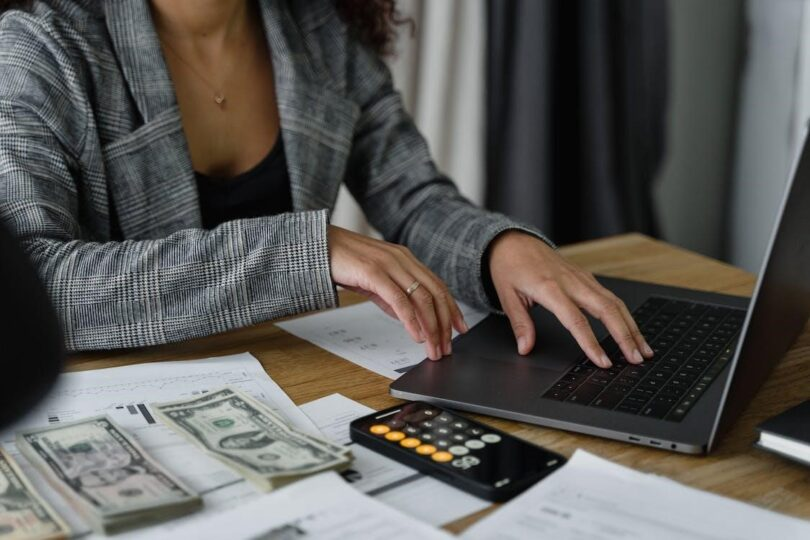Carefully examine the image and provide an in-depth answer to the question: What is the person wearing?

The caption describes the person's attire as an elegant plaid jacket, which suggests a professional demeanor, merging style with practicality.